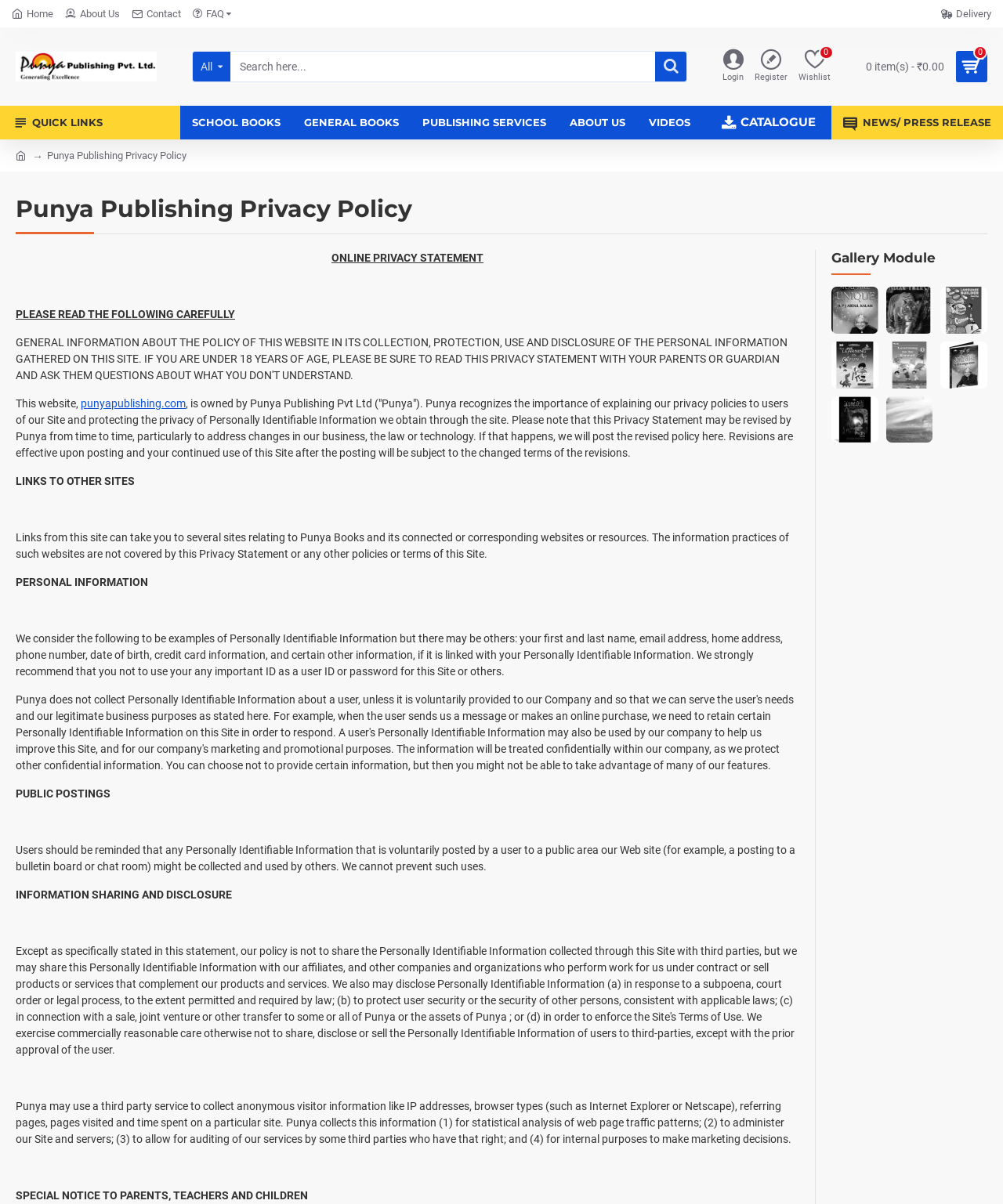Identify and extract the heading text of the webpage.

Punya Publishing Privacy Policy